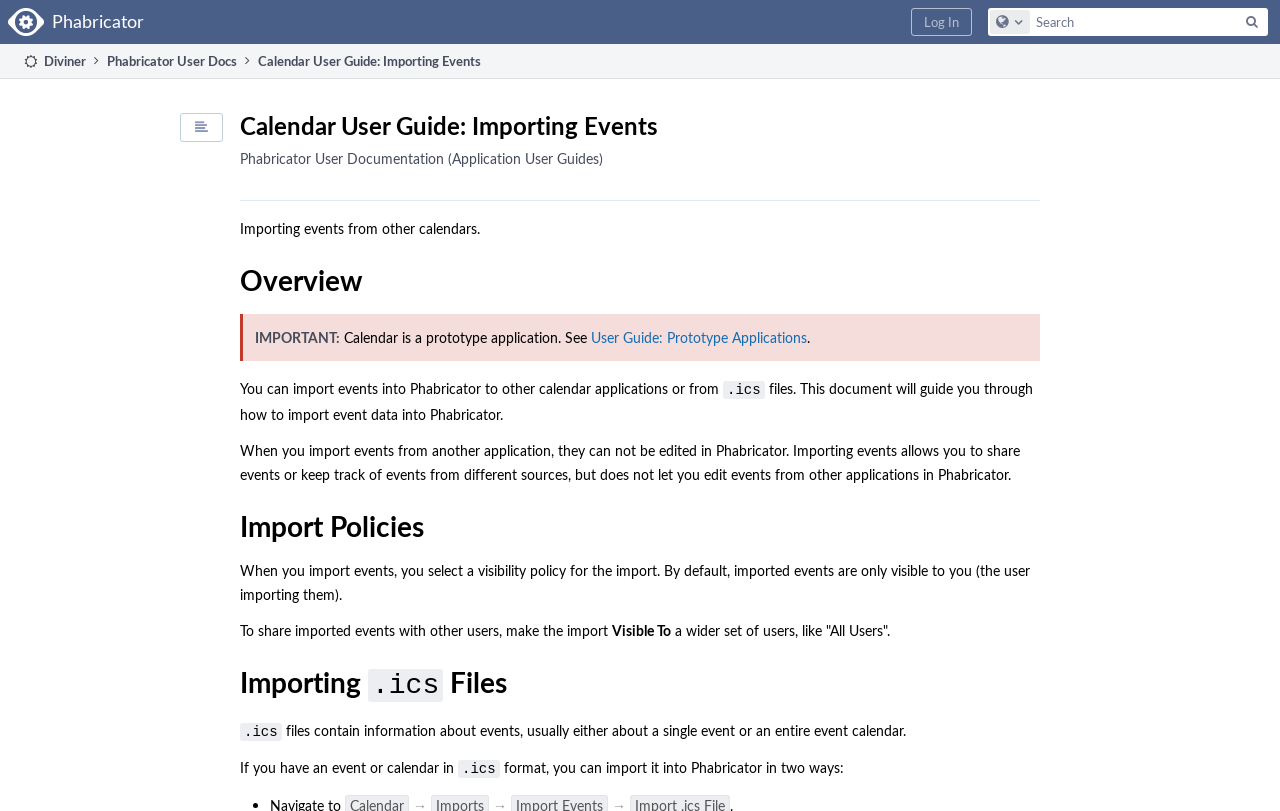Based on the description "alt="Twitter"", find the bounding box of the specified UI element.

None